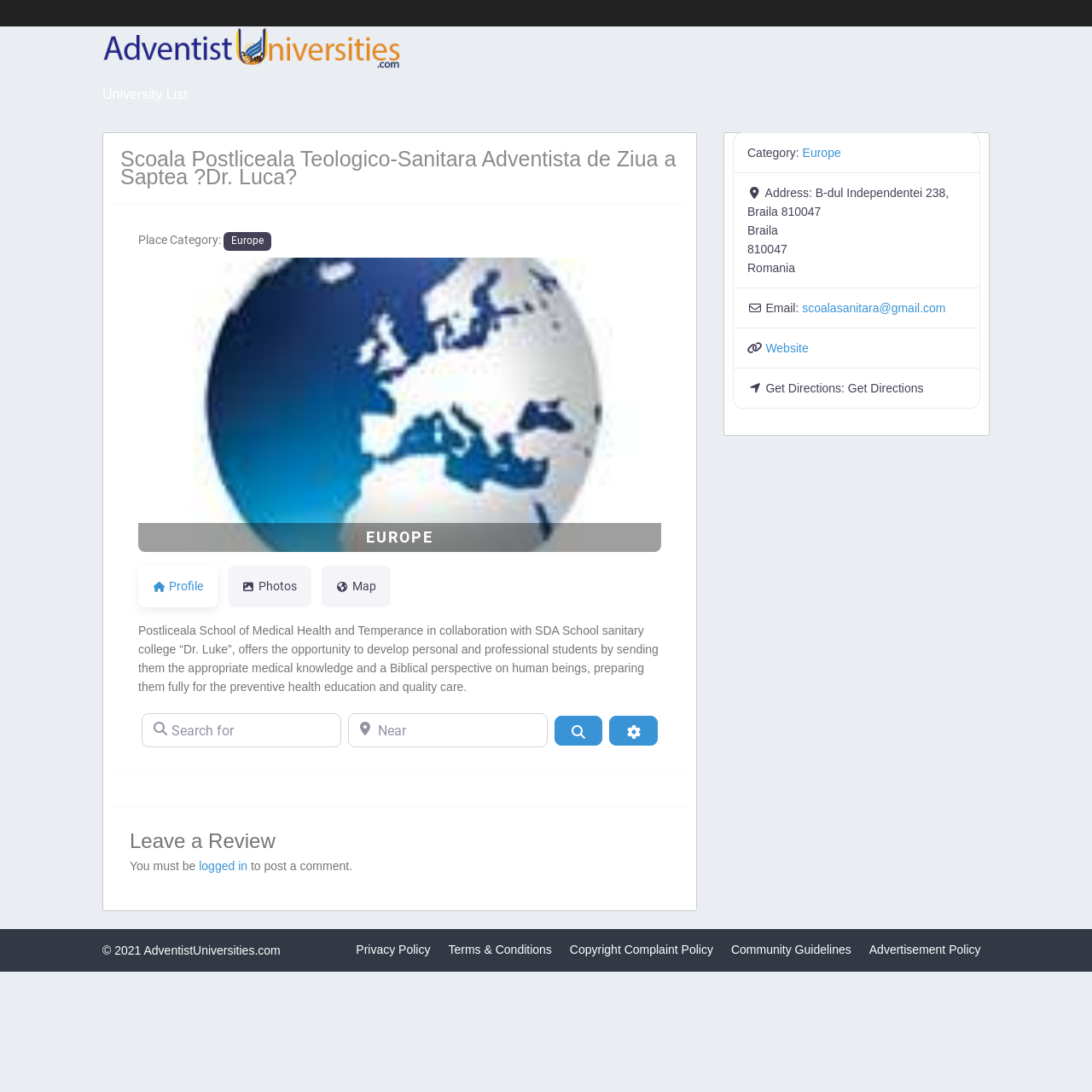Examine the image and give a thorough answer to the following question:
What is the purpose of the school?

The purpose of the school can be found in the tabpanel element, which describes the school's mission as 'offers the opportunity to develop personal and professional students by sending them the appropriate medical knowledge and a Biblical perspective on human beings, preparing them fully for the preventive health education and quality care'.